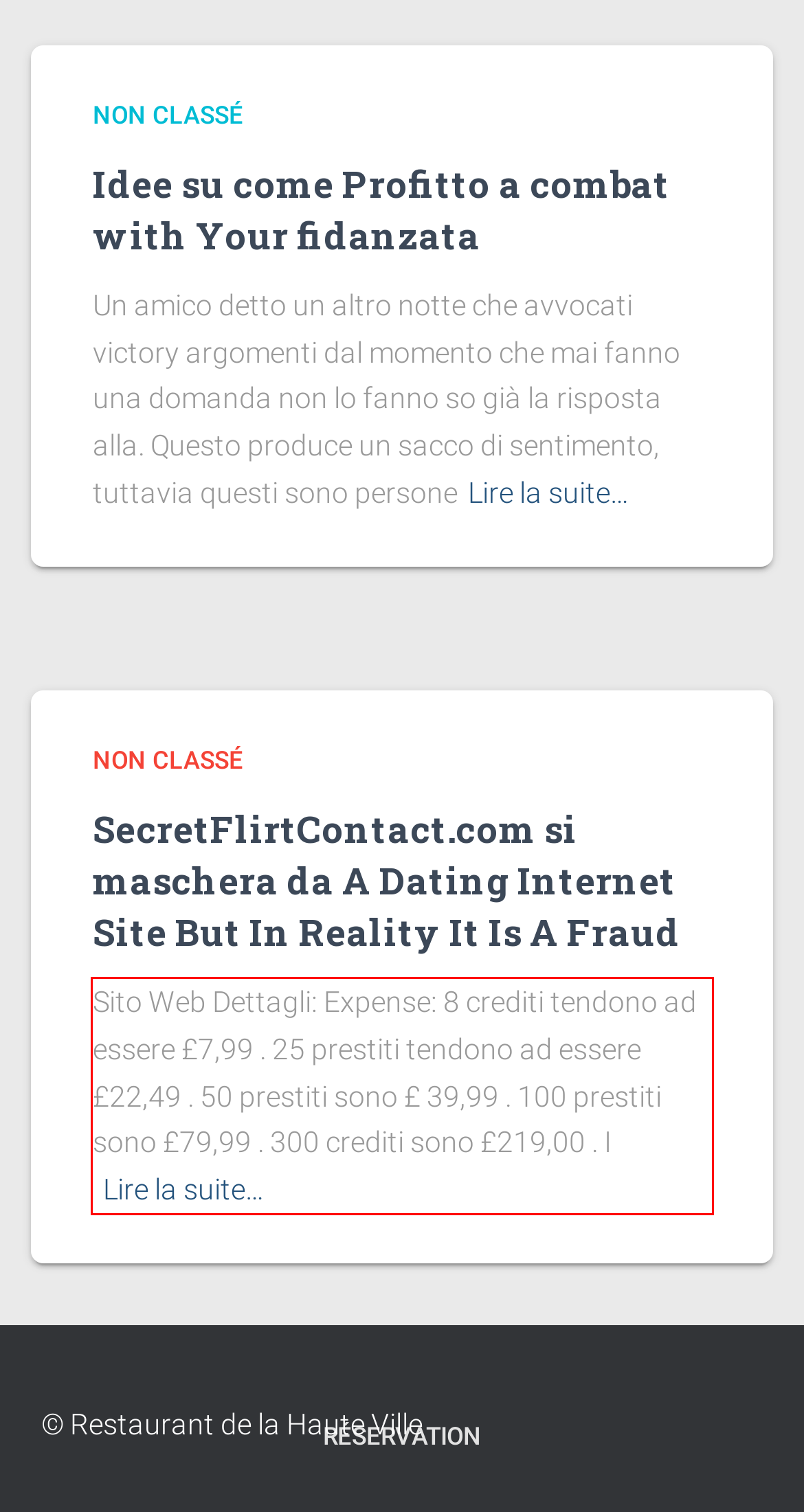Using the provided screenshot, read and generate the text content within the red-bordered area.

Sito Web Dettagli: Expense: 8 crediti tendono ad essere £7,99 . 25 prestiti tendono ad essere £22,49 . 50 prestiti sono £ 39,99 . 100 prestiti sono £79,99 . 300 crediti sono £219,00 . ILire la suite…